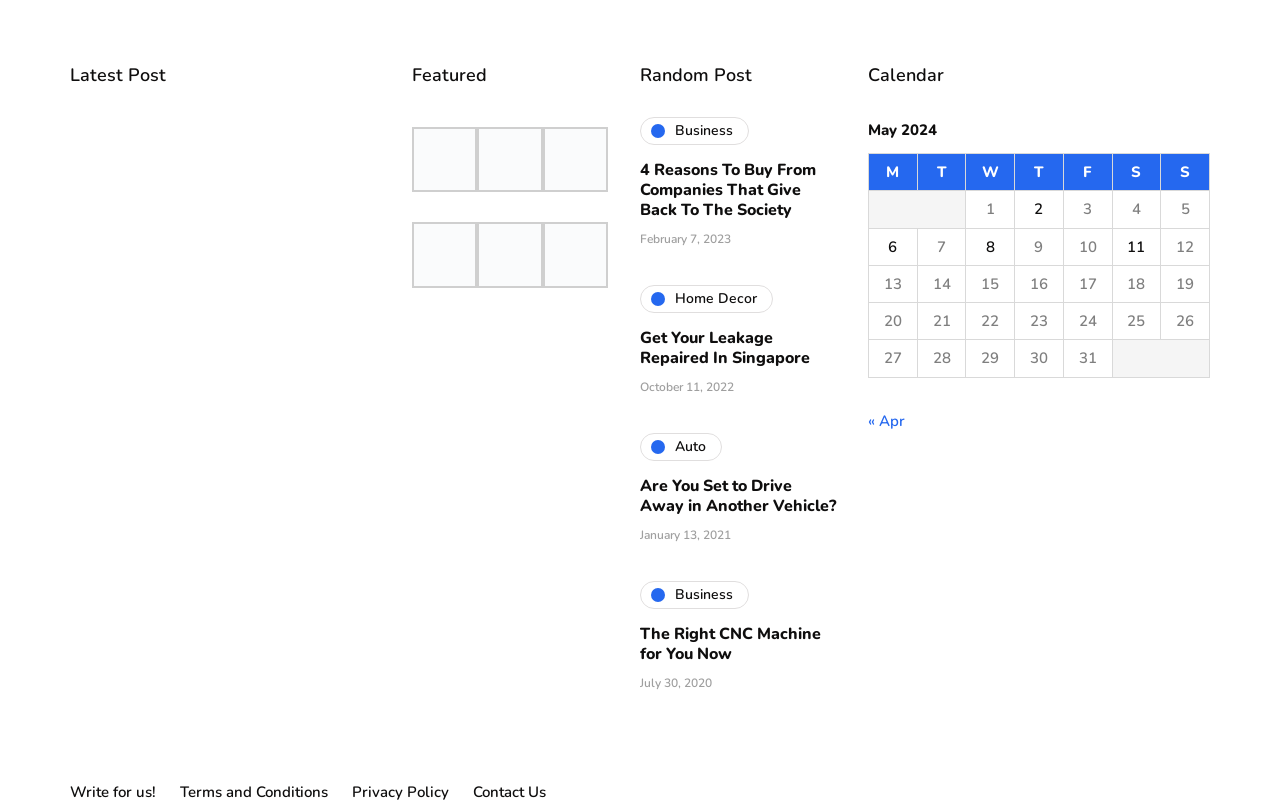Please locate the bounding box coordinates of the element's region that needs to be clicked to follow the instruction: "Check the calendar for May 2024". The bounding box coordinates should be provided as four float numbers between 0 and 1, i.e., [left, top, right, bottom].

[0.678, 0.145, 0.945, 0.178]